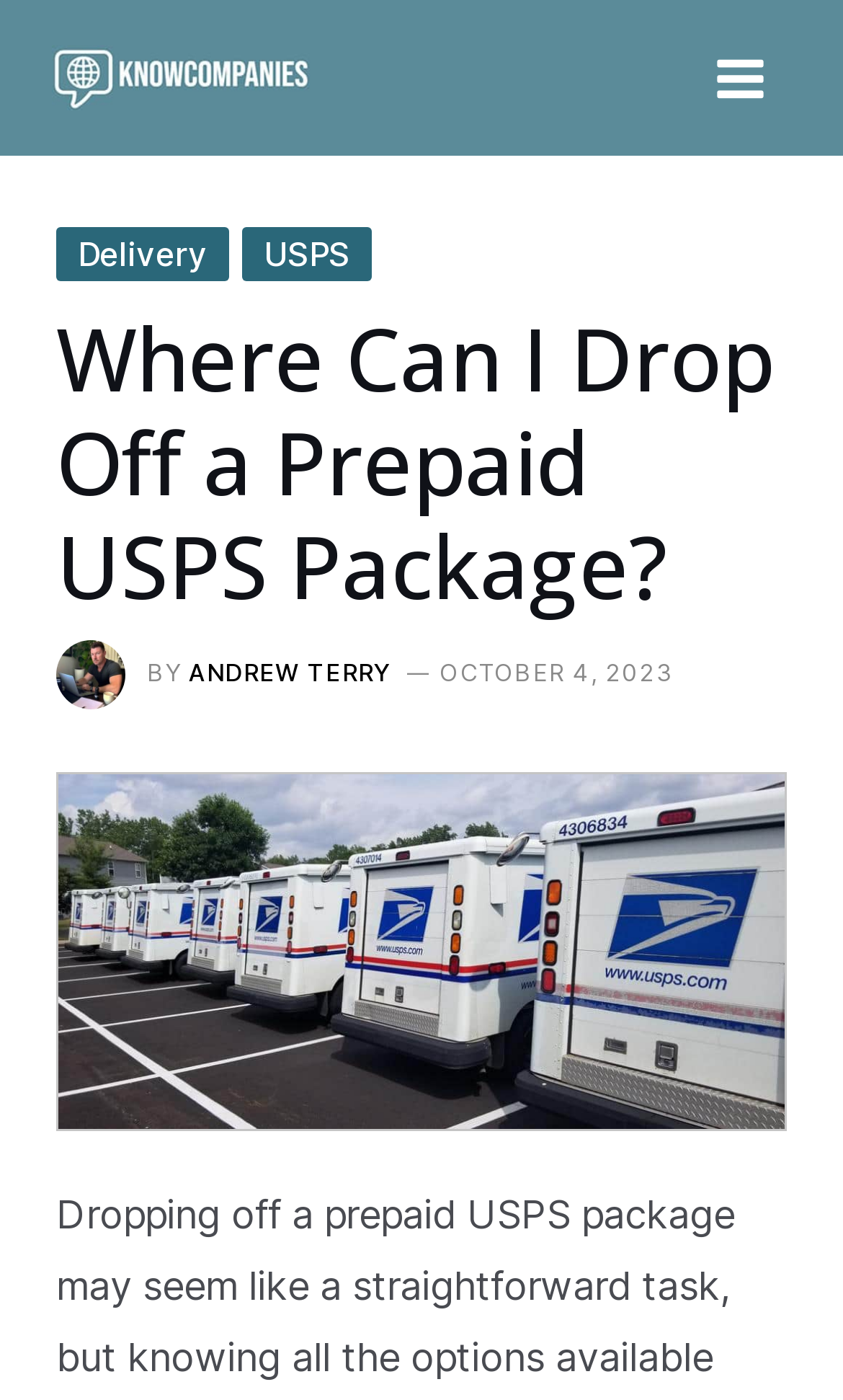Detail the various sections and features of the webpage.

The webpage is about finding convenient locations to drop off prepaid USPS packages and simplifying the shipping process. At the top left corner, there is a KnowCompanies logo, which is an image linked to the company's website. On the top right corner, there is a main menu button with an icon, which is not expanded by default.

Below the logo, there is a header section that spans the entire width of the page. It contains three links: "Delivery", "USPS", and a heading that reads "Where Can I Drop Off a Prepaid USPS Package?". The heading is a prominent element on the page. To the right of the heading, there is an image of a person named Andrew, along with his name "Andrew Terry" and the date "October 4, 2023".

Below the header section, there is a large image that takes up most of the page's width. The image is related to USPS, as indicated by the filename "Usps 7". Overall, the webpage has a simple layout with a focus on providing information about dropping off prepaid USPS packages.